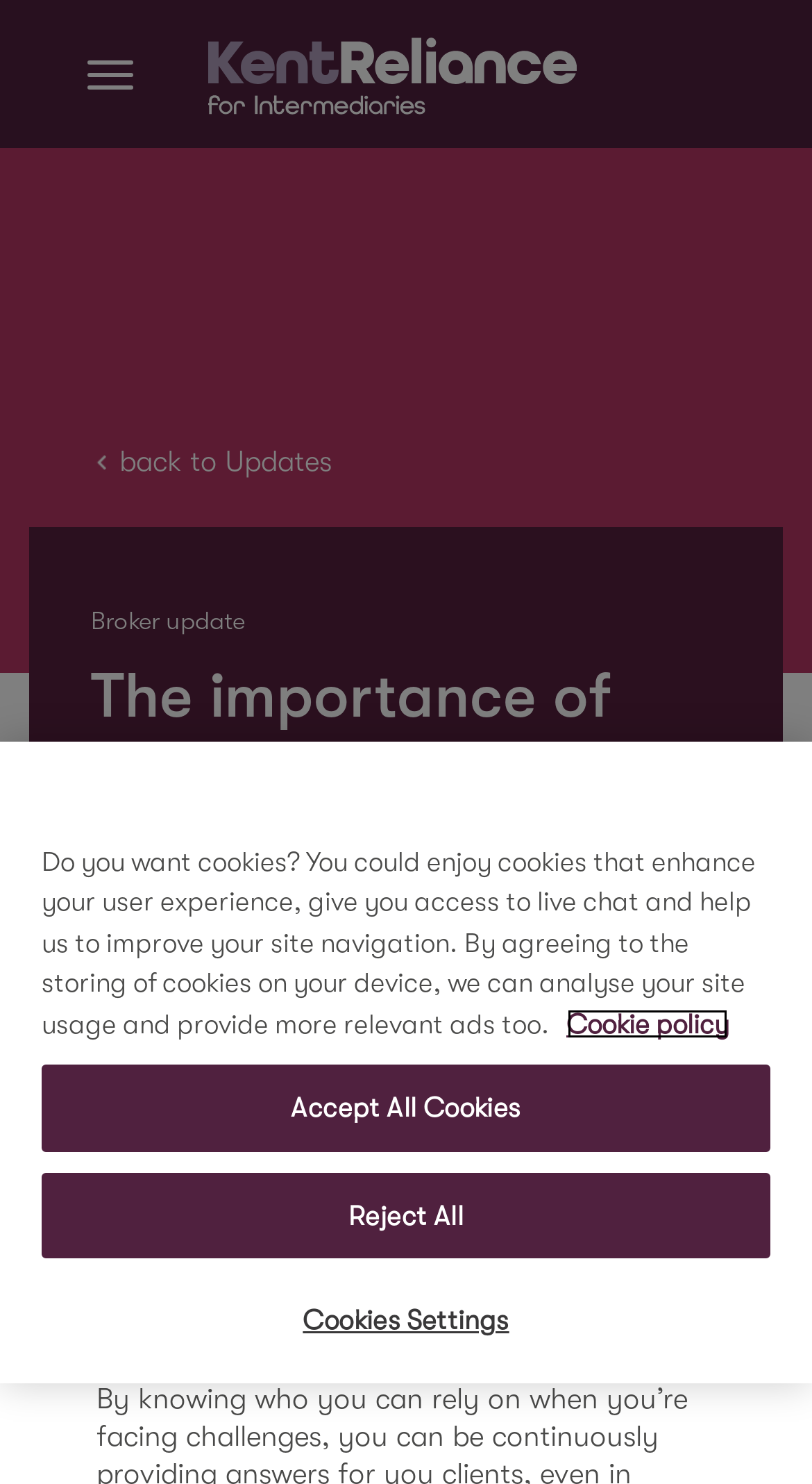Find the UI element described as: "Cookies Settings" and predict its bounding box coordinates. Ensure the coordinates are four float numbers between 0 and 1, [left, top, right, bottom].

[0.051, 0.863, 0.949, 0.918]